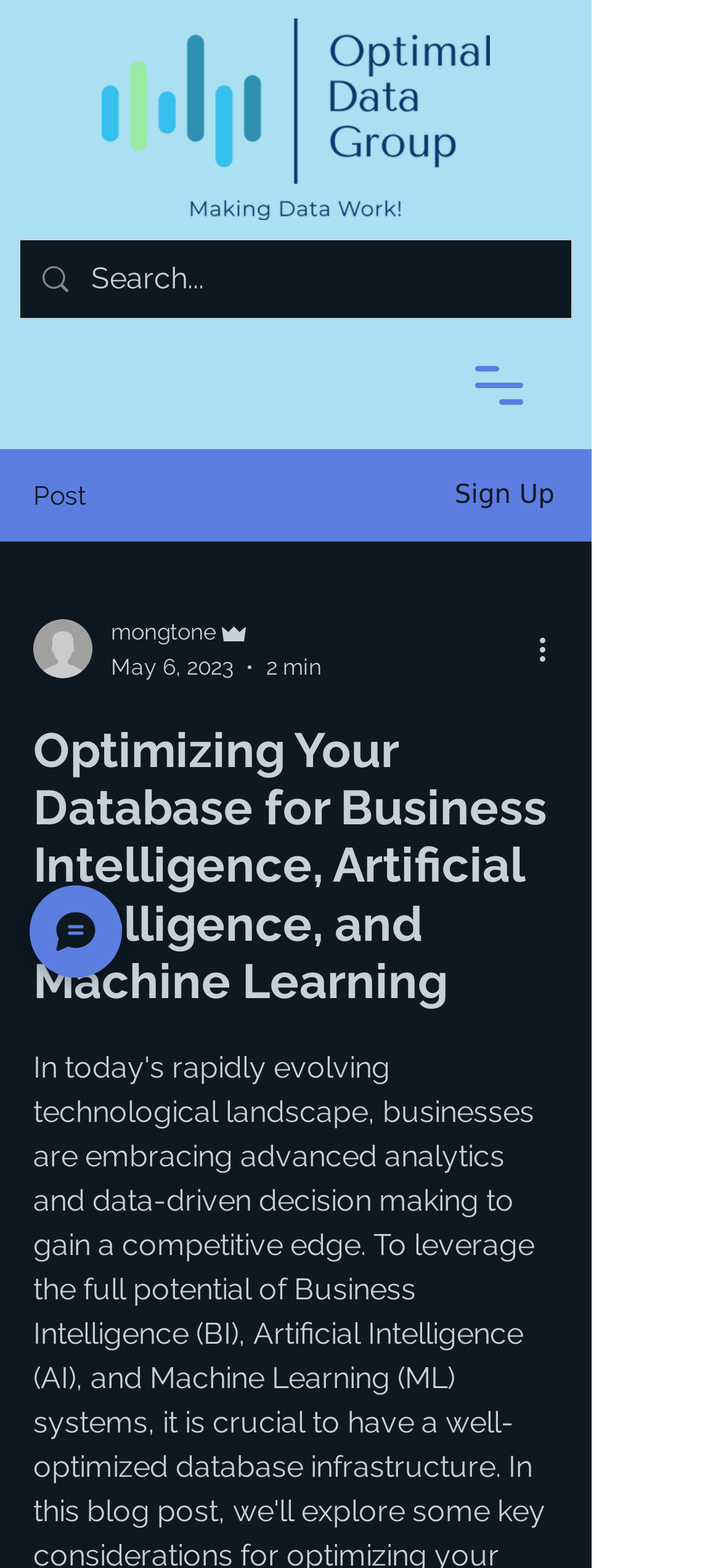Respond concisely with one word or phrase to the following query:
How many buttons are there in the navigation menu?

2